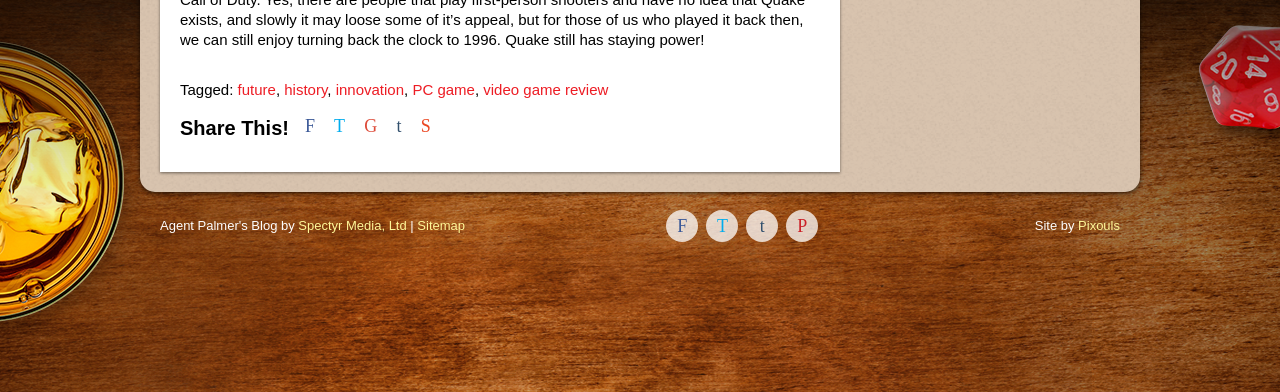What is the company name of the website owner?
Based on the visual details in the image, please answer the question thoroughly.

I found the company name at the bottom of the webpage, which is 'Spectyr Media, Ltd', linked to the website owner.